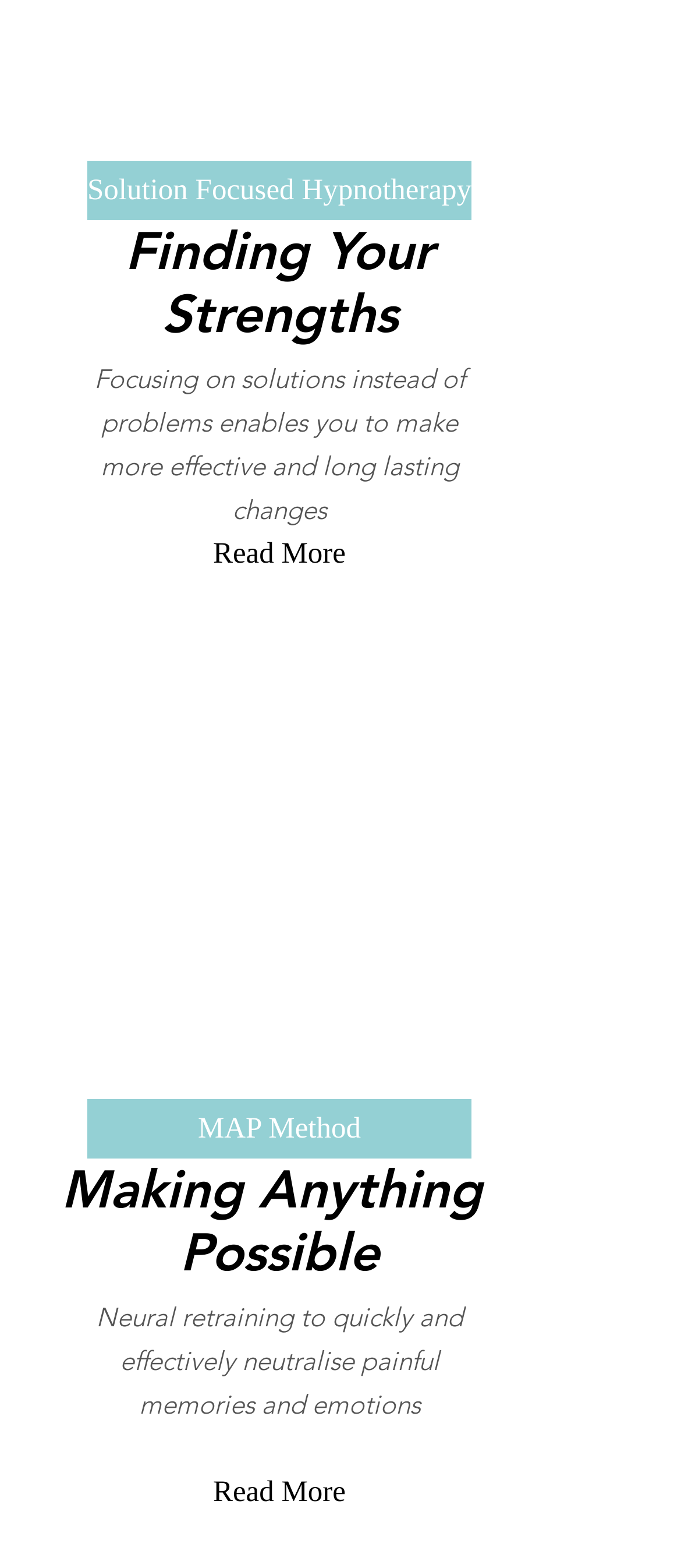What is the focus of solution-focused hypnotherapy?
Kindly give a detailed and elaborate answer to the question.

According to the webpage, solution-focused hypnotherapy focuses on solutions instead of problems, as stated in the text 'Focusing on solutions instead of problems enables you to make more effective and long lasting changes'.